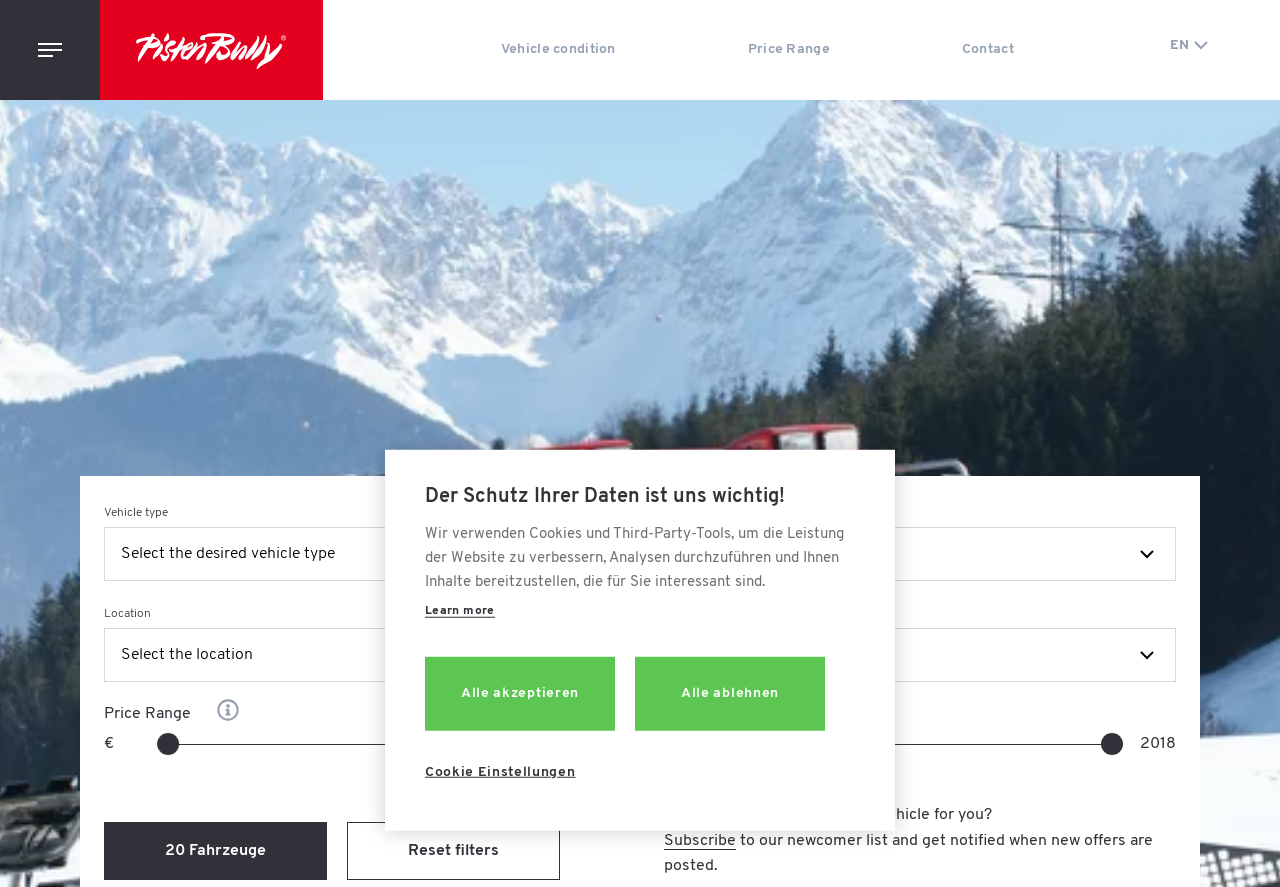Please find the bounding box coordinates of the element's region to be clicked to carry out this instruction: "View 20 vehicles".

[0.081, 0.927, 0.255, 0.992]